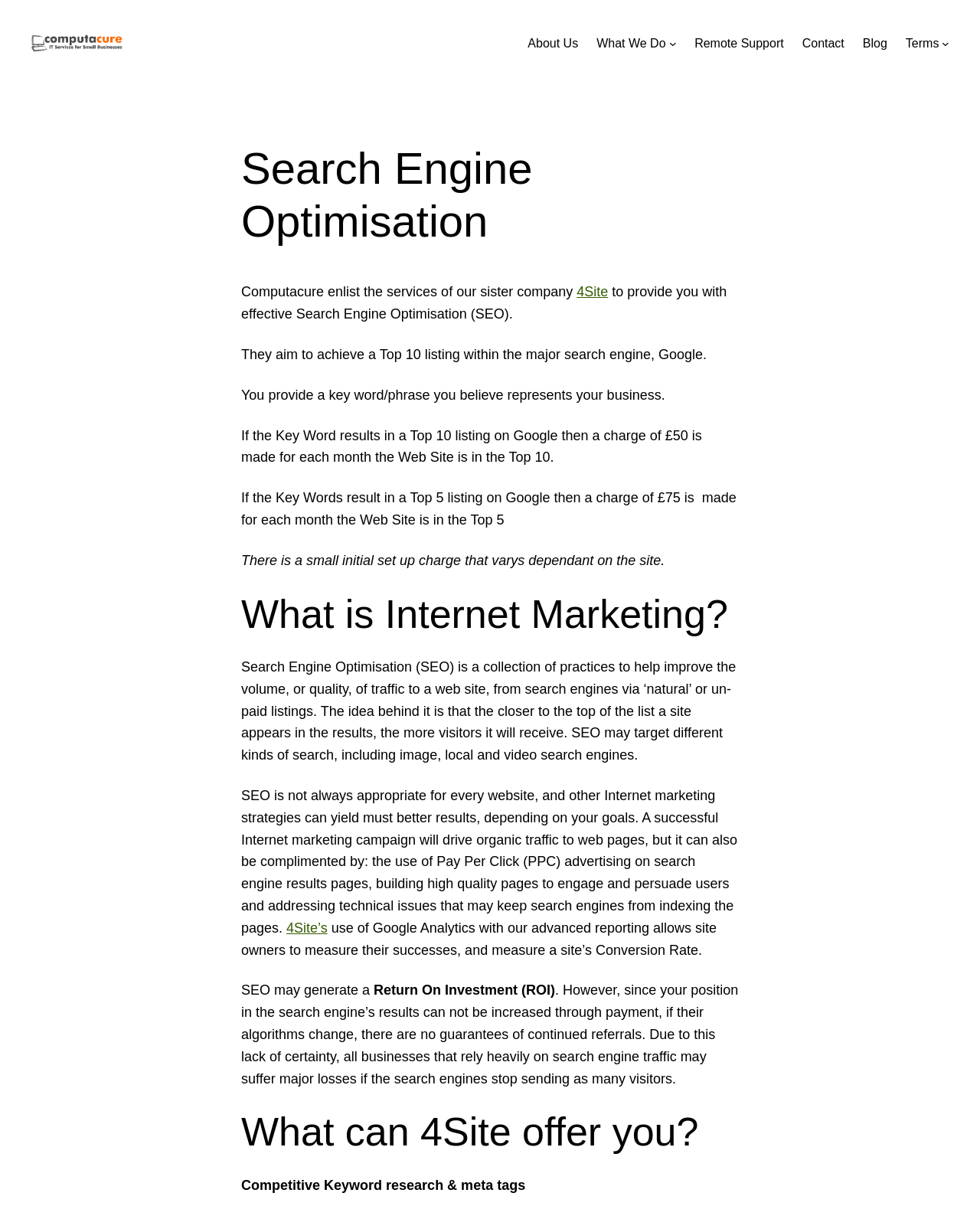Please reply to the following question using a single word or phrase: 
What is Computacure's sister company?

4Site